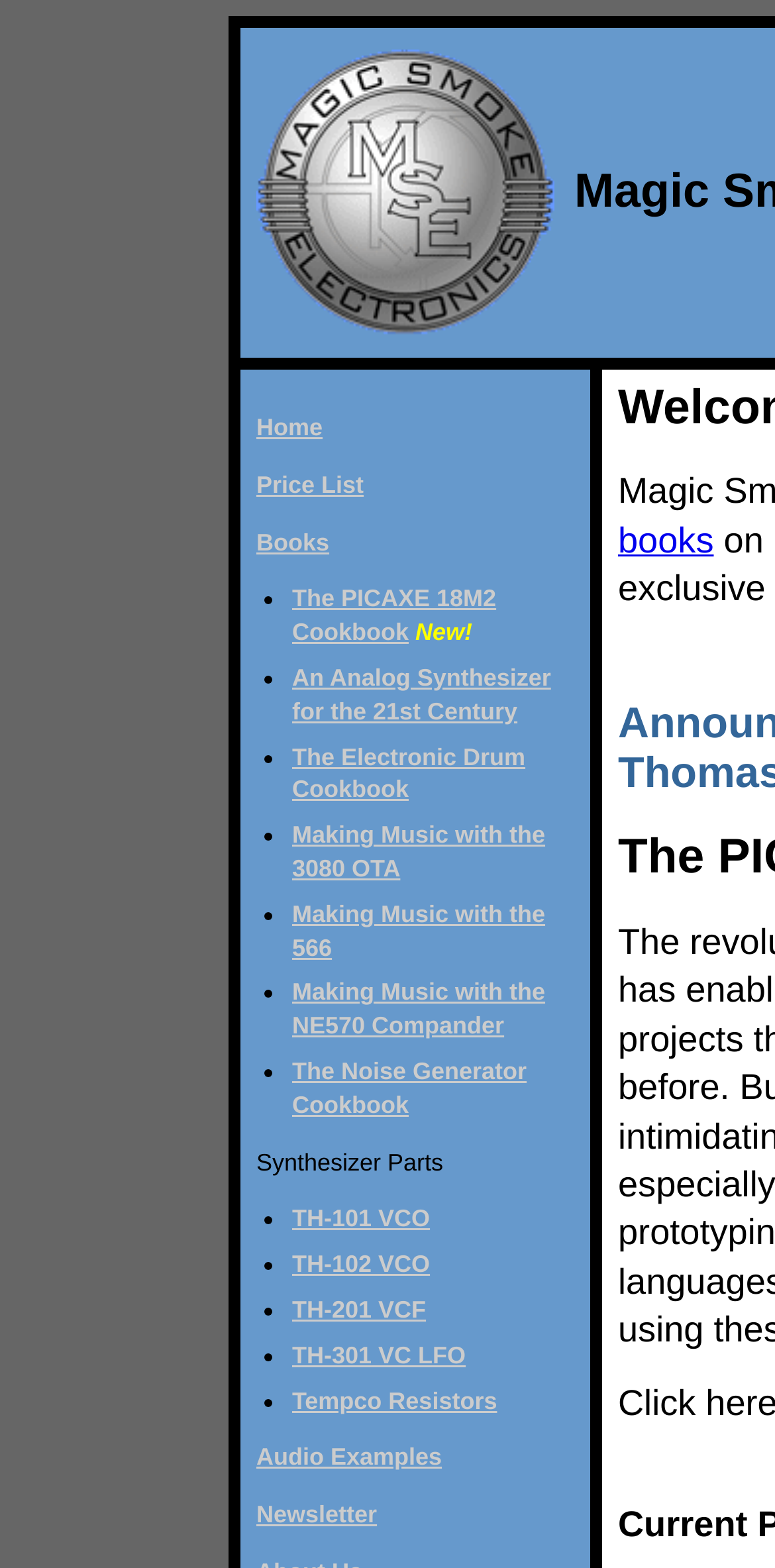Show the bounding box coordinates of the element that should be clicked to complete the task: "Check out Audio Examples".

[0.331, 0.921, 0.57, 0.938]